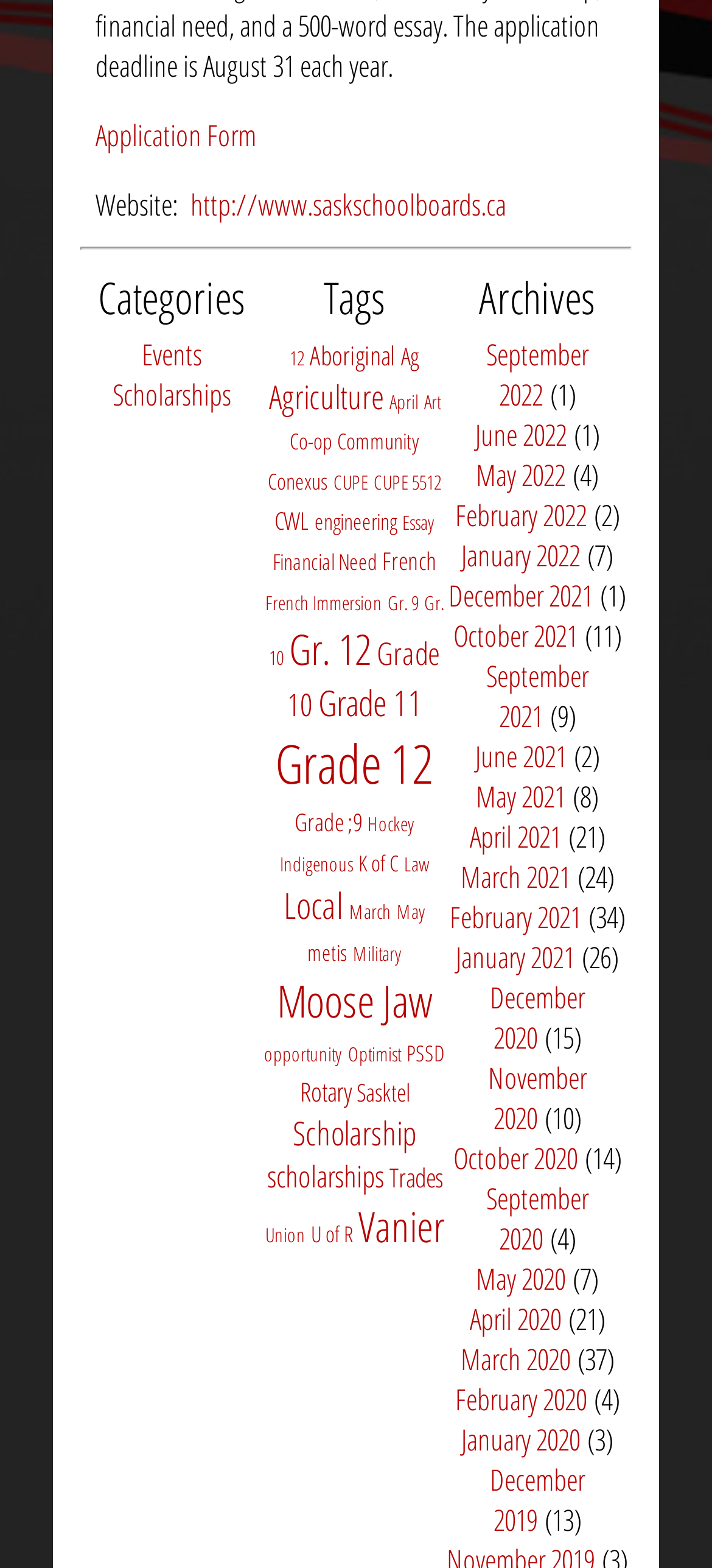Respond with a single word or short phrase to the following question: 
What is the most popular month for scholarships?

April